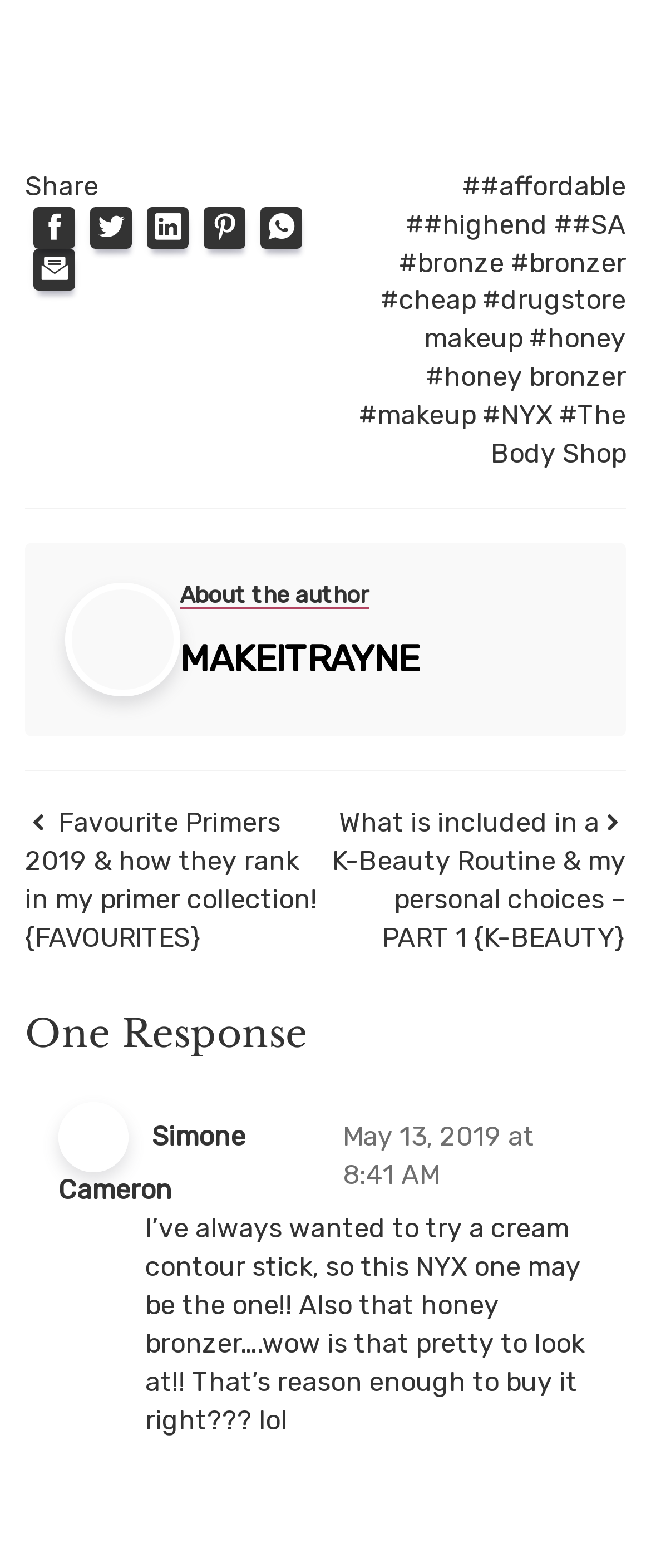Locate the bounding box coordinates of the item that should be clicked to fulfill the instruction: "follow on Facebook".

None